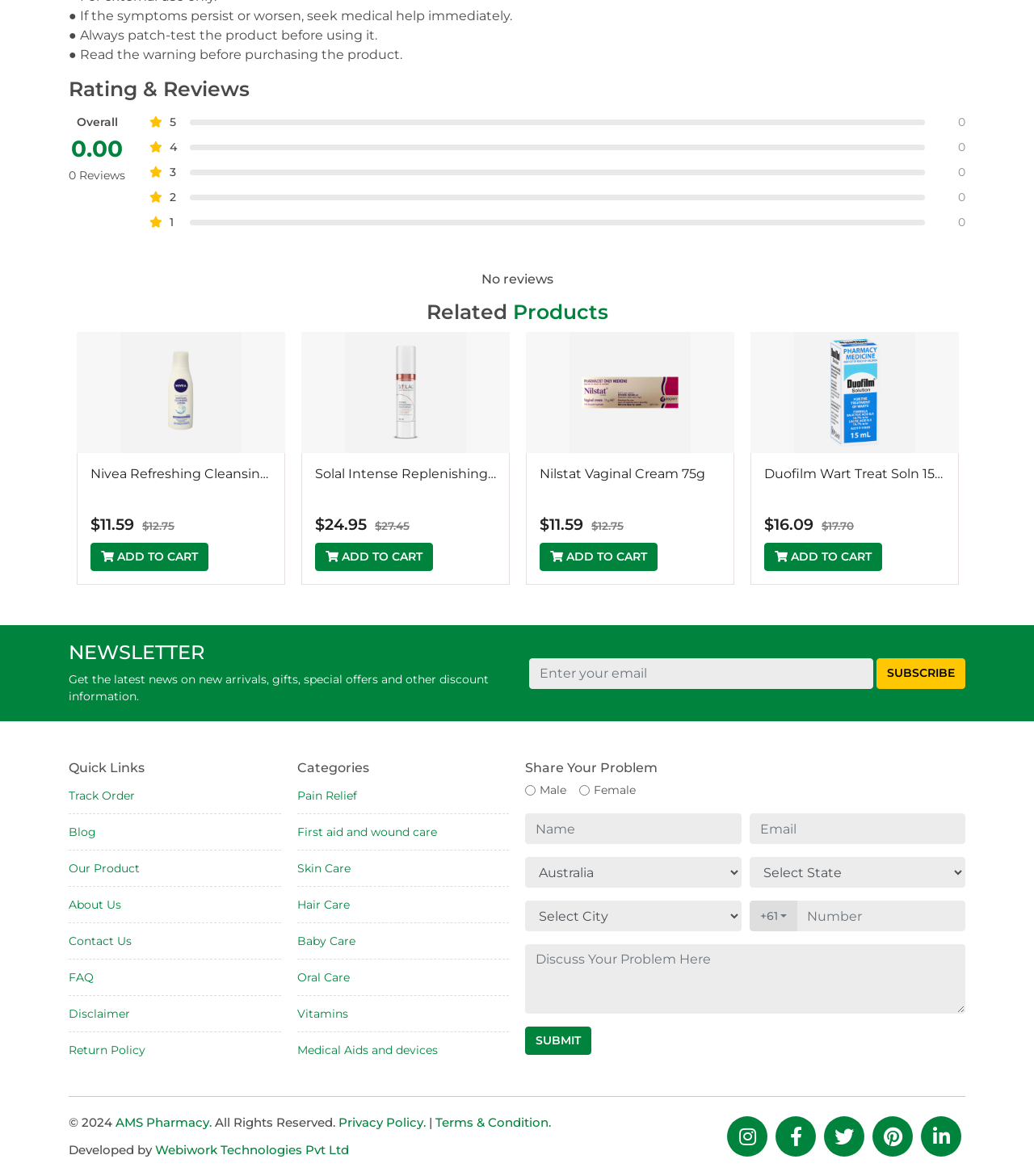Please identify the bounding box coordinates of the element that needs to be clicked to execute the following command: "Click the SUBSCRIBE button". Provide the bounding box using four float numbers between 0 and 1, formatted as [left, top, right, bottom].

[0.848, 0.559, 0.934, 0.586]